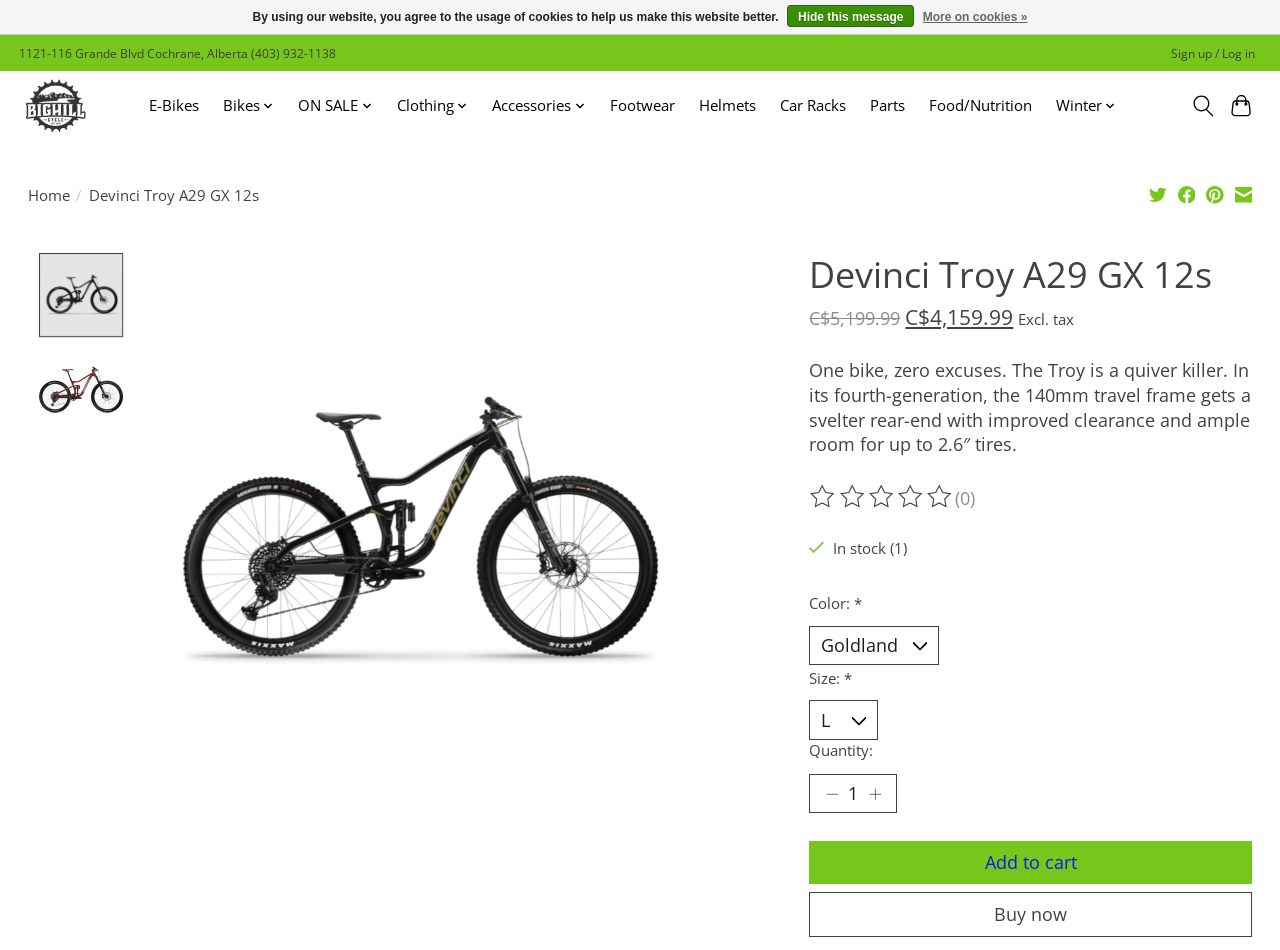Refer to the image and provide an in-depth answer to the question: 
What is the price of the Devinci Troy A29 GX 12s bike?

I found the price of the bike by looking at the product information section, where it says 'C$5,199.99' with a strikethrough, indicating a discount, and then 'C$4,159.99' as the current price.